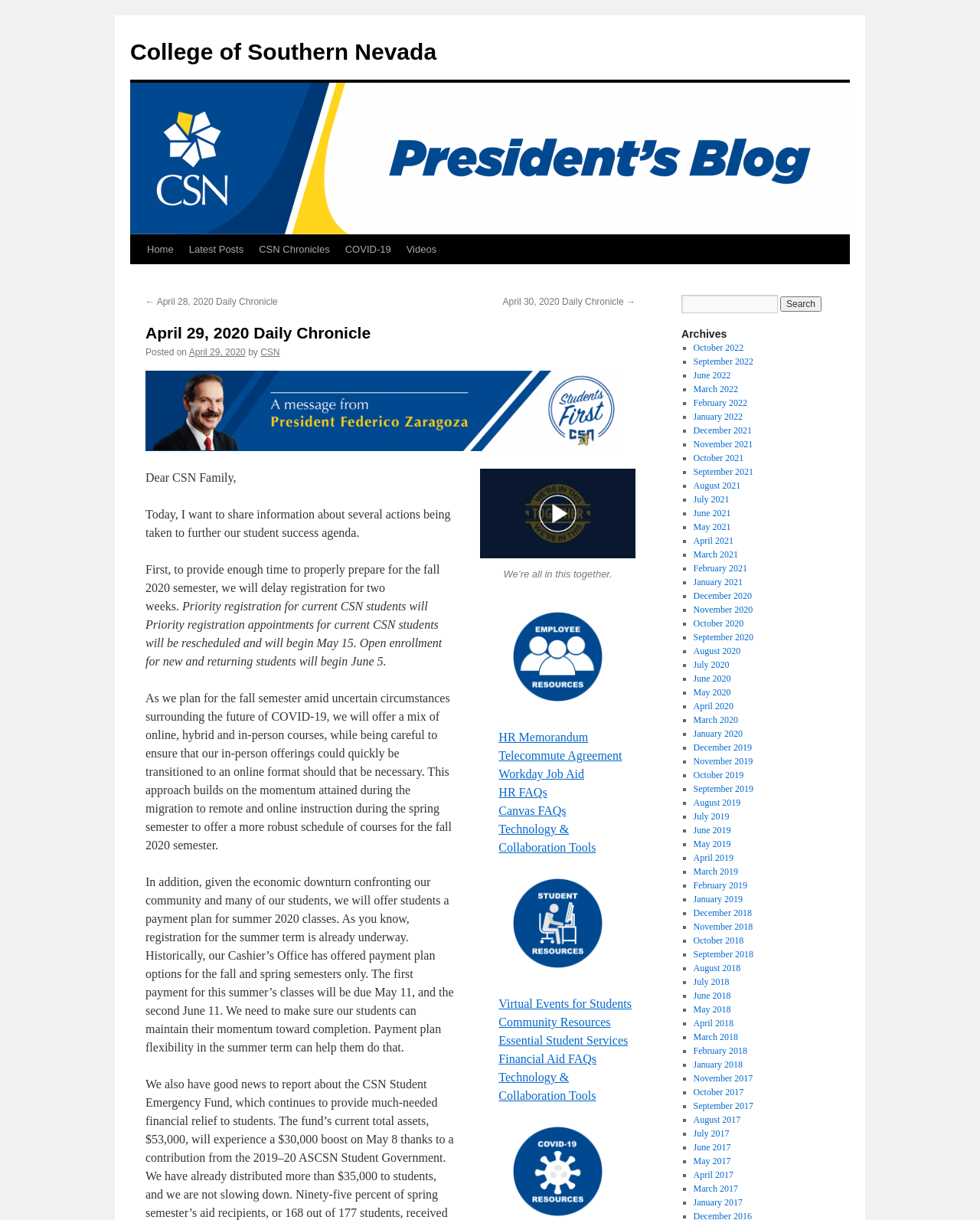Give an in-depth explanation of the webpage layout and content.

The webpage is a daily chronicle from the College of Southern Nevada, dated April 29, 2020. At the top, there is a navigation menu with links to "Home", "Latest Posts", "CSN Chronicles", "COVID-19", and "Videos". Below the navigation menu, there are links to navigate to the previous and next daily chronicles.

The main content of the webpage is a message from the college administration, addressed to the "CSN Family". The message discusses several actions being taken to further the student success agenda, including delaying registration for the fall 2020 semester, offering a mix of online, hybrid, and in-person courses, and providing a payment plan for summer 2020 classes.

To the right of the main content, there is a sidebar with several sections. The top section contains a search bar with a "Search" button. Below the search bar, there is a list of archives, with links to daily chronicles from previous months and years.

There are three images on the webpage. One image is located above the main content, with an empty alt attribute and a file name of "Together-1024x589.jpg". The image has a caption "We’re all in this together." Another image is located below the main content, with an empty alt attribute and a file name of "employeeresources-01-1024x1024.png". The third image is located at the bottom of the webpage, with an empty alt attribute and a file name of "covid19resources-01-1024x1024.png".

Below the main content, there are several links to resources, including HR Memorandum, Telecom, Mute Agreement, Workday Job Aid, HR FAQs, Canvas FAQs, Technology & Collaboration Tools, Virtual Events for Students, Community Resources, Essential Student Services, Financial Aid FAQs, and Technology & Collaboration Tools.